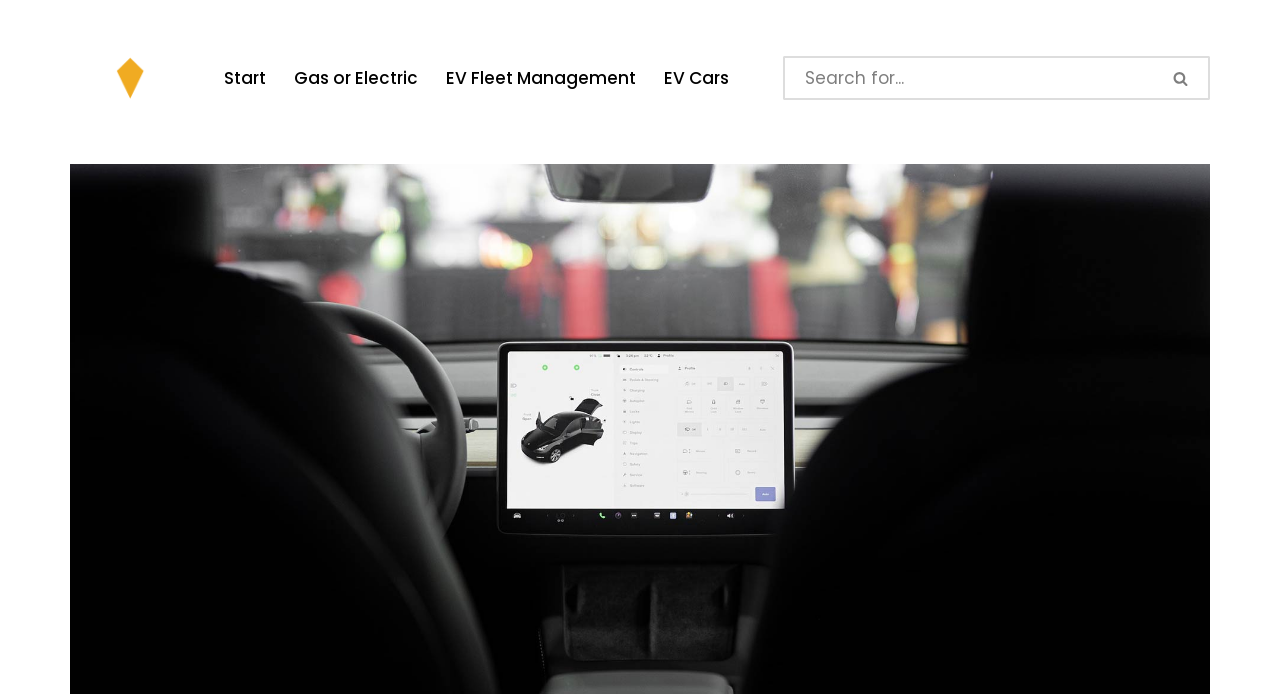Find the bounding box coordinates of the clickable element required to execute the following instruction: "Skip to content". Provide the coordinates as four float numbers between 0 and 1, i.e., [left, top, right, bottom].

[0.0, 0.046, 0.023, 0.075]